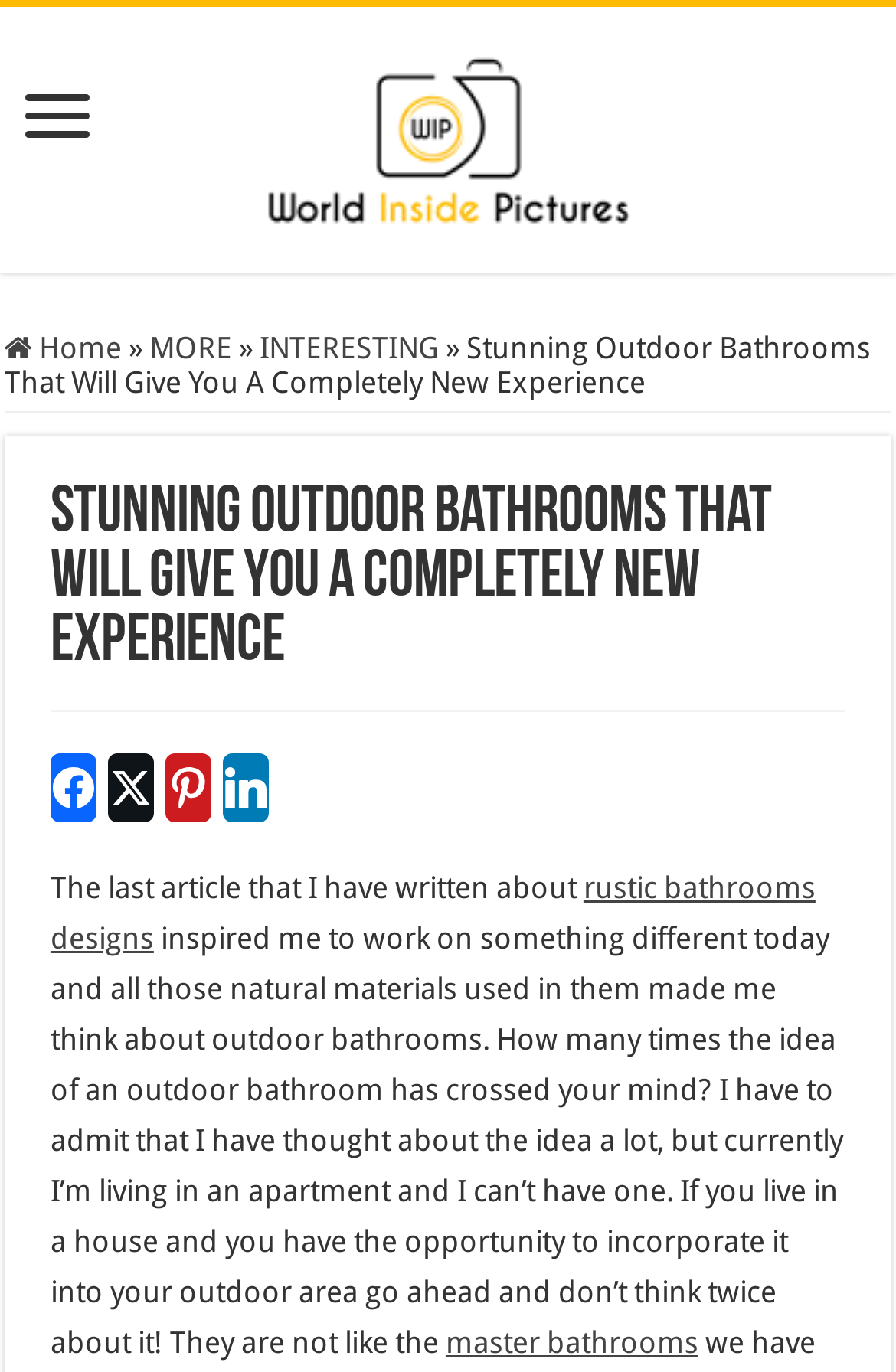Determine the bounding box coordinates of the element's region needed to click to follow the instruction: "Share on Facebook". Provide these coordinates as four float numbers between 0 and 1, formatted as [left, top, right, bottom].

[0.056, 0.549, 0.108, 0.599]